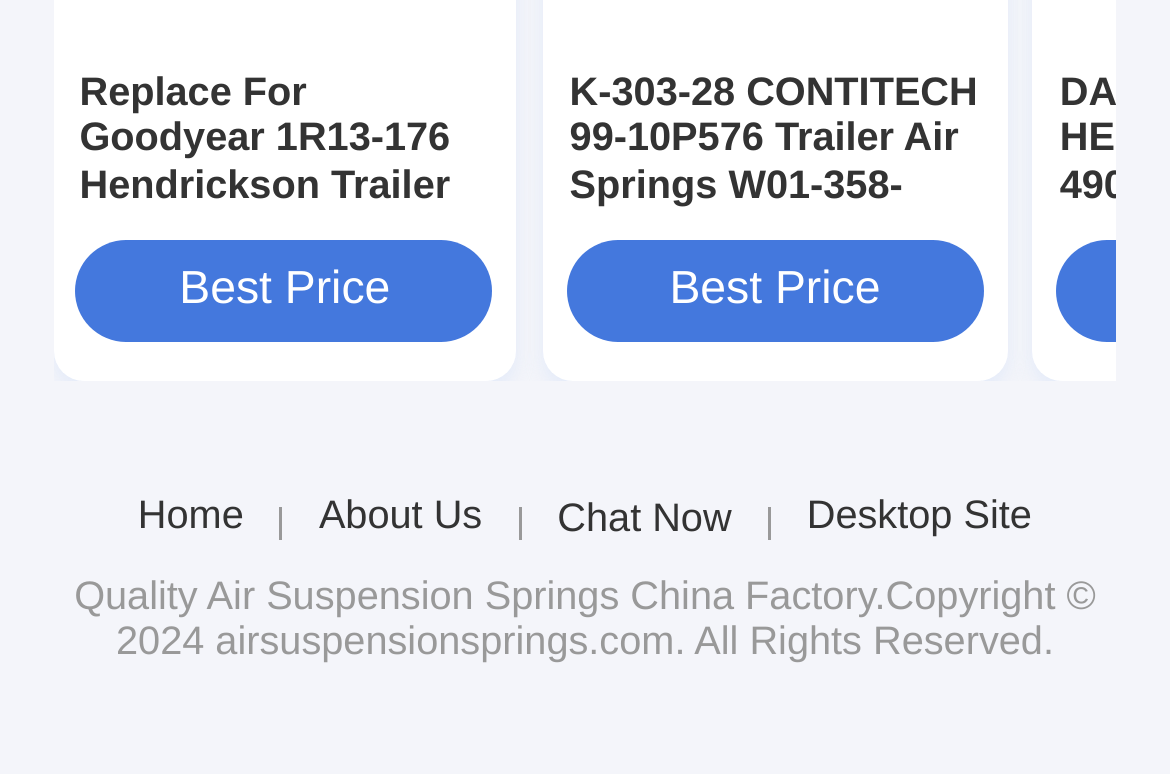Extract the bounding box coordinates for the UI element described as: "Best Price".

[0.065, 0.312, 0.422, 0.44]